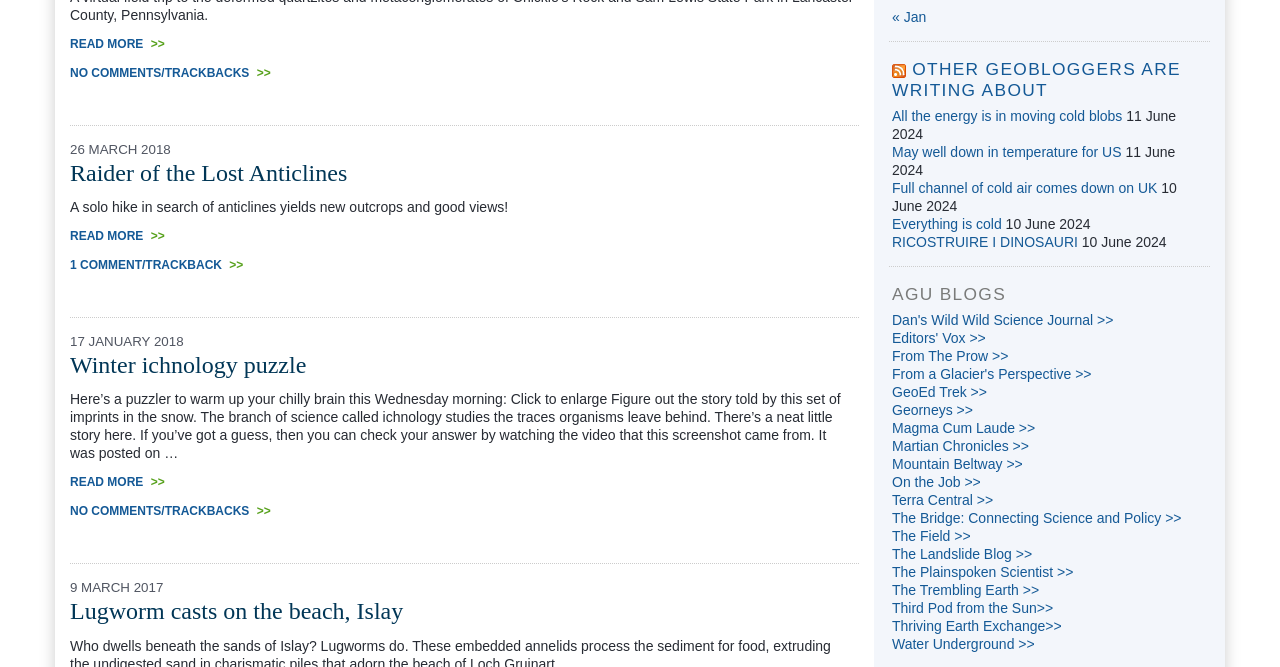Analyze the image and give a detailed response to the question:
How many grid cells are in the first row?

The first row is represented by the 'row' element with ID 951, which contains 7 'gridcell' elements with IDs 1158 to 1164, each representing a cell in the row.